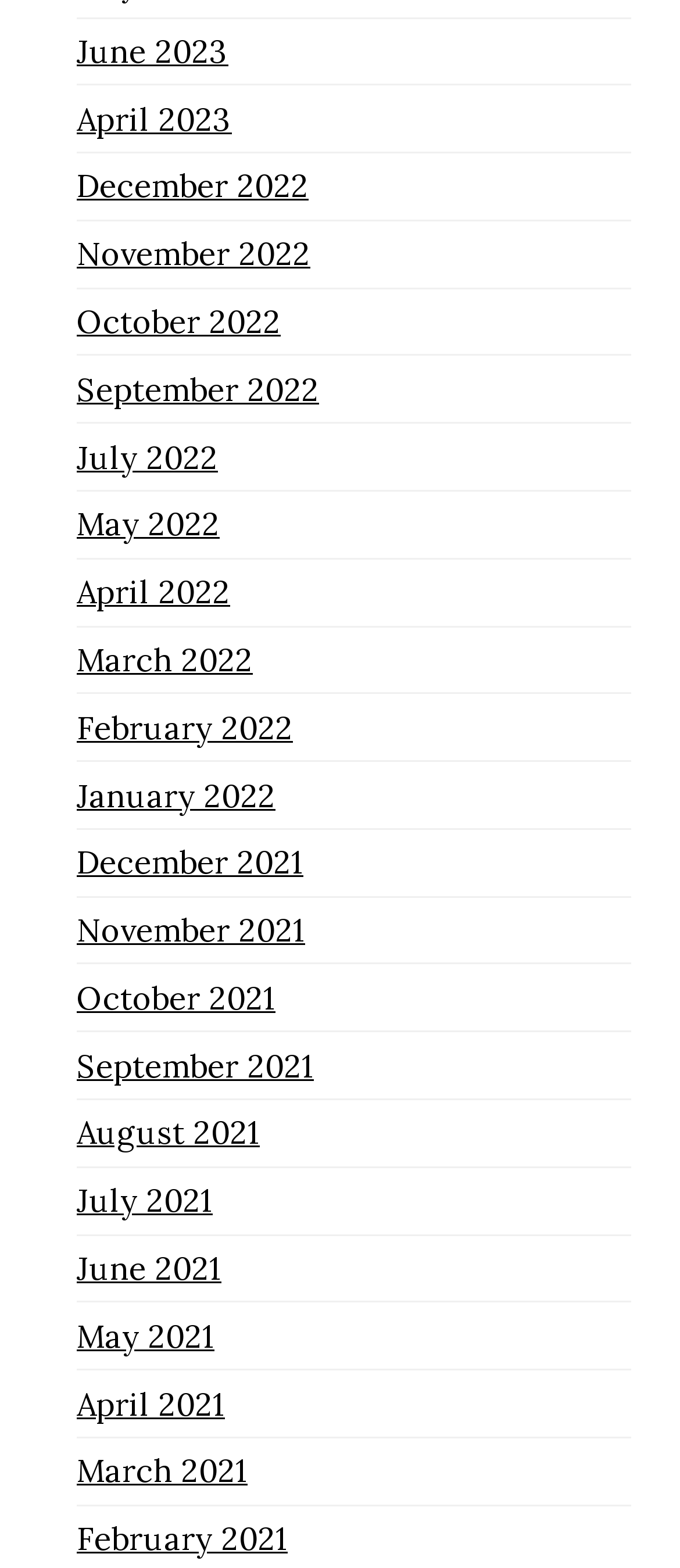Please find the bounding box for the UI component described as follows: "April 2023".

[0.113, 0.063, 0.341, 0.089]